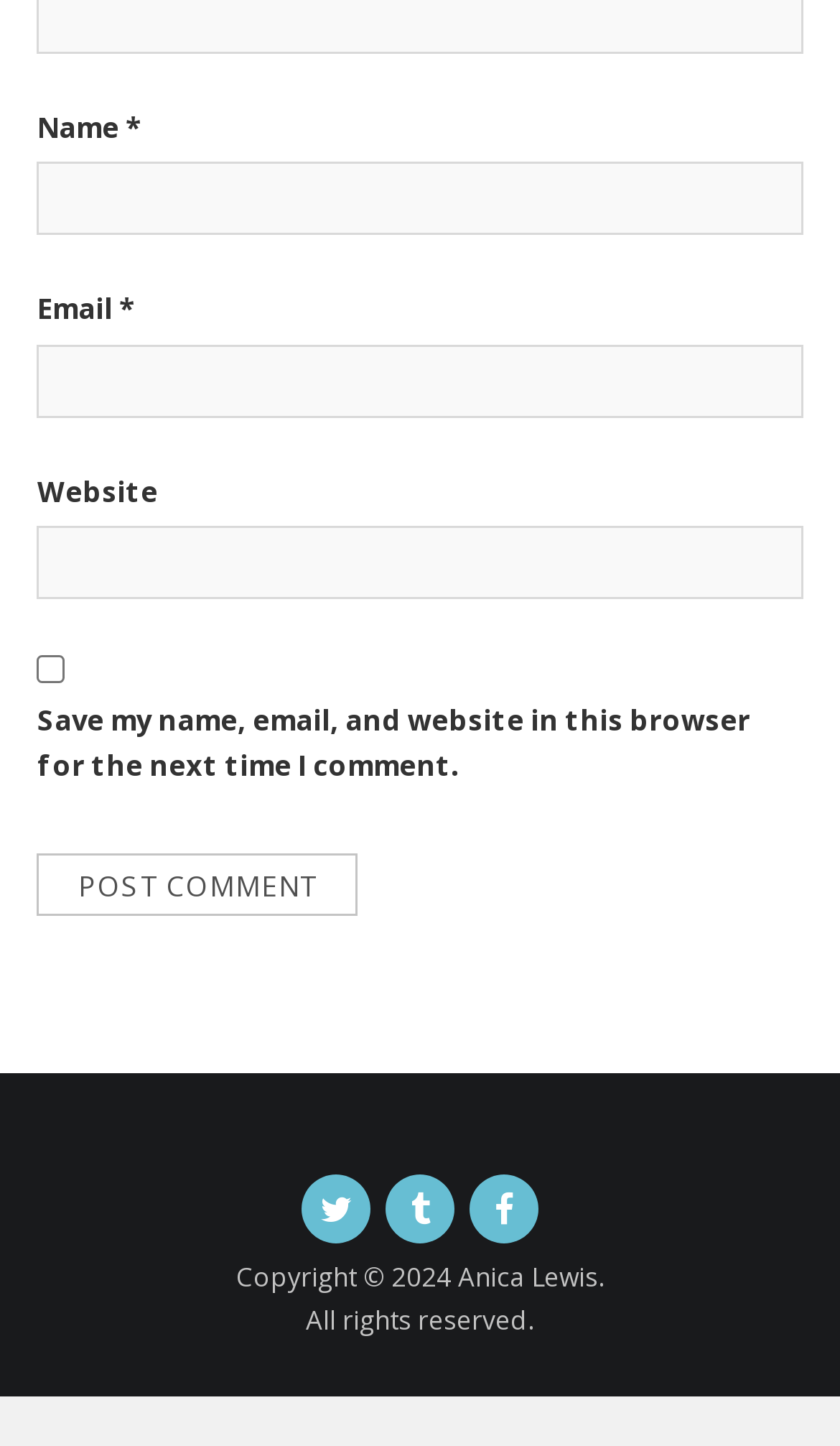What is the purpose of the checkbox?
Based on the image, answer the question with as much detail as possible.

The checkbox is located below the 'Website' textbox and is labeled 'Save my name, email, and website in this browser for the next time I comment.' This suggests that its purpose is to save the user's comment information for future use.